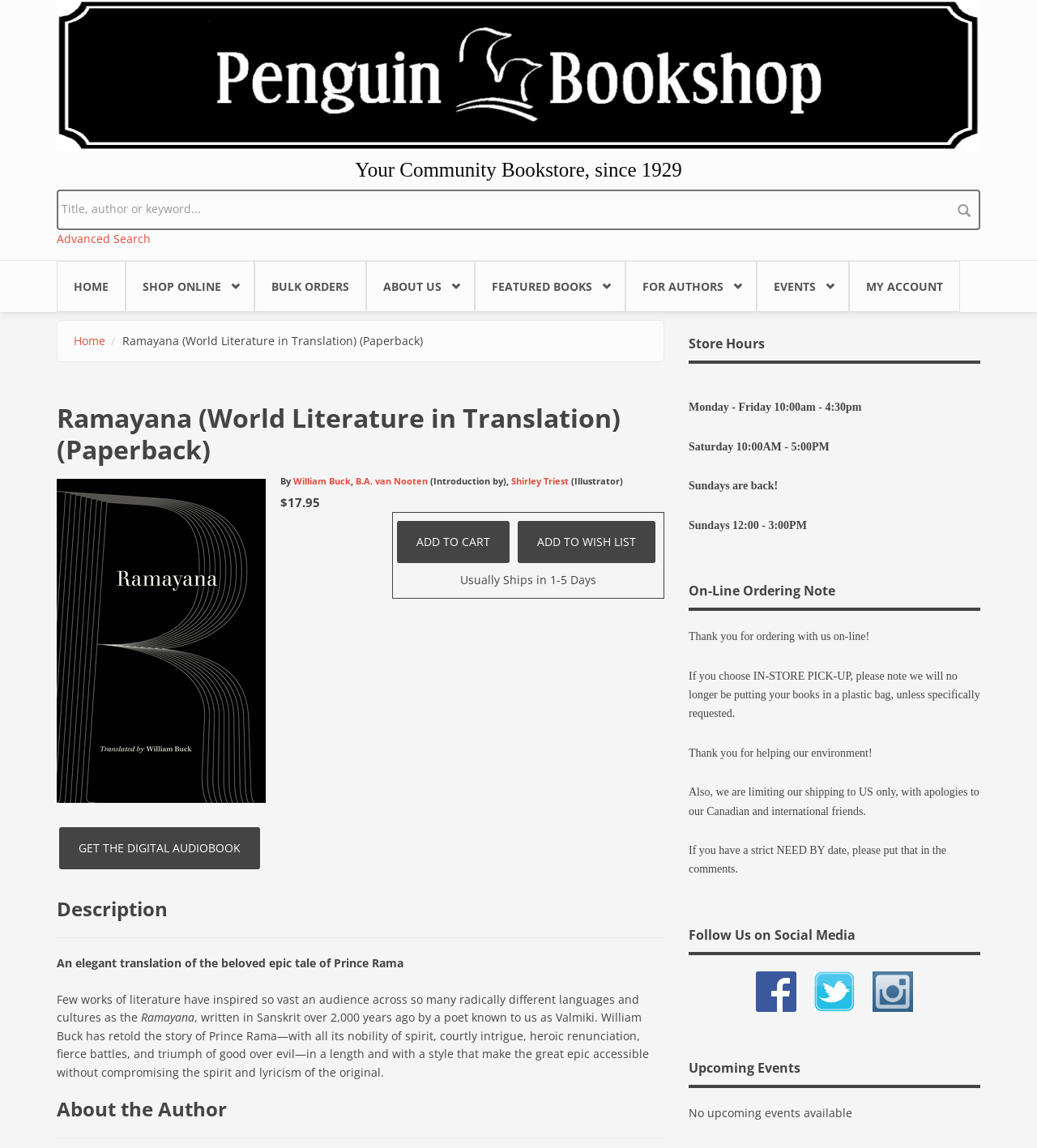Please find the bounding box coordinates of the element that needs to be clicked to perform the following instruction: "View book details". The bounding box coordinates should be four float numbers between 0 and 1, represented as [left, top, right, bottom].

[0.055, 0.351, 0.641, 0.405]